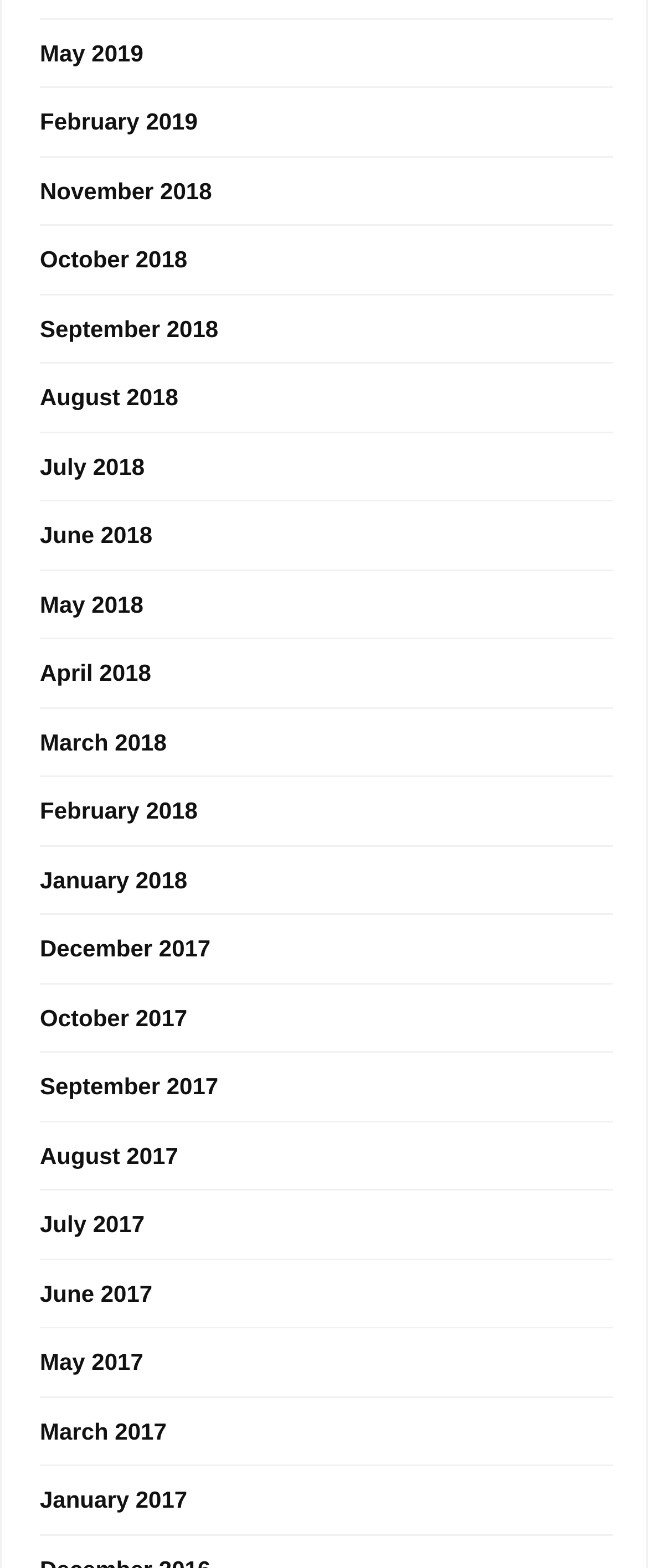Answer in one word or a short phrase: 
What is the latest month available on this webpage?

May 2019